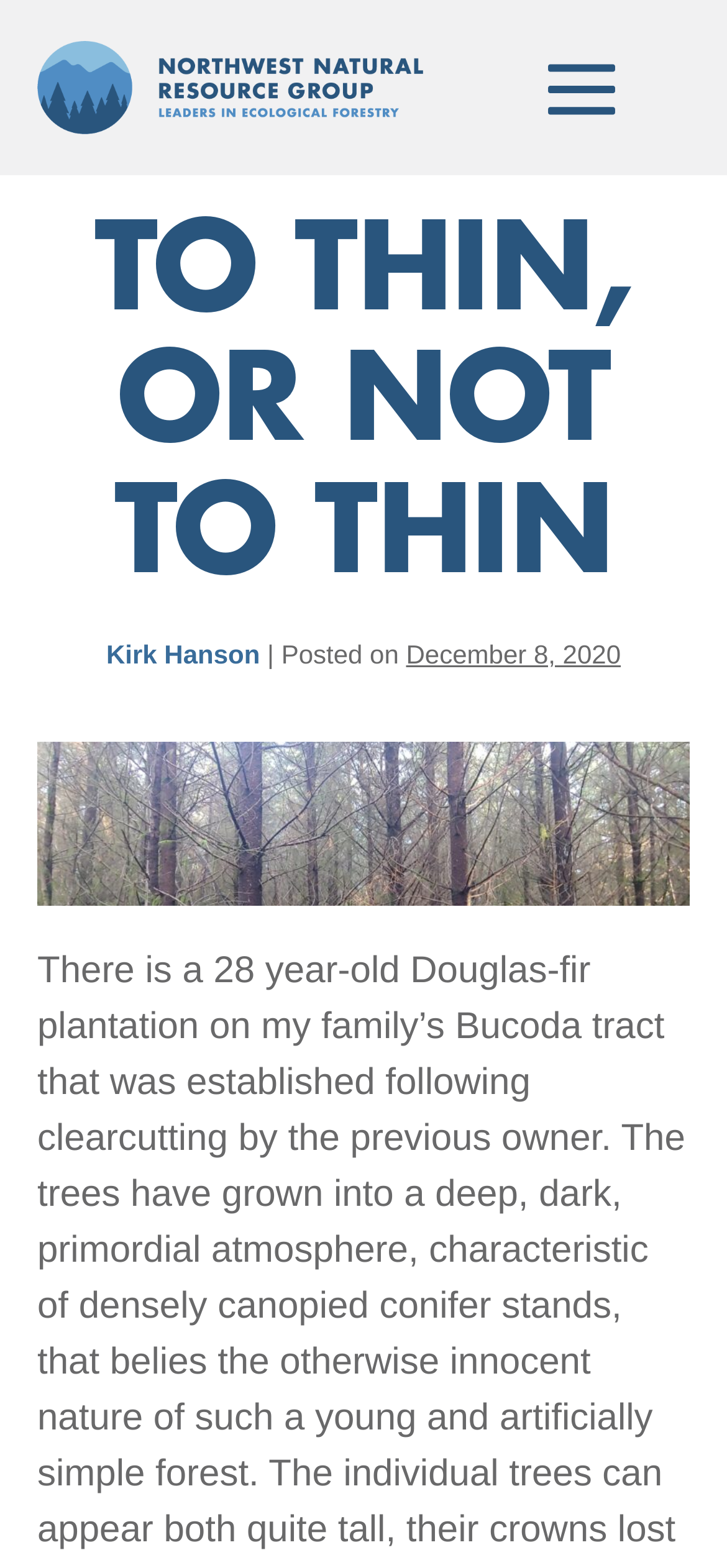Provide your answer in one word or a succinct phrase for the question: 
When was the article posted?

December 8, 2020